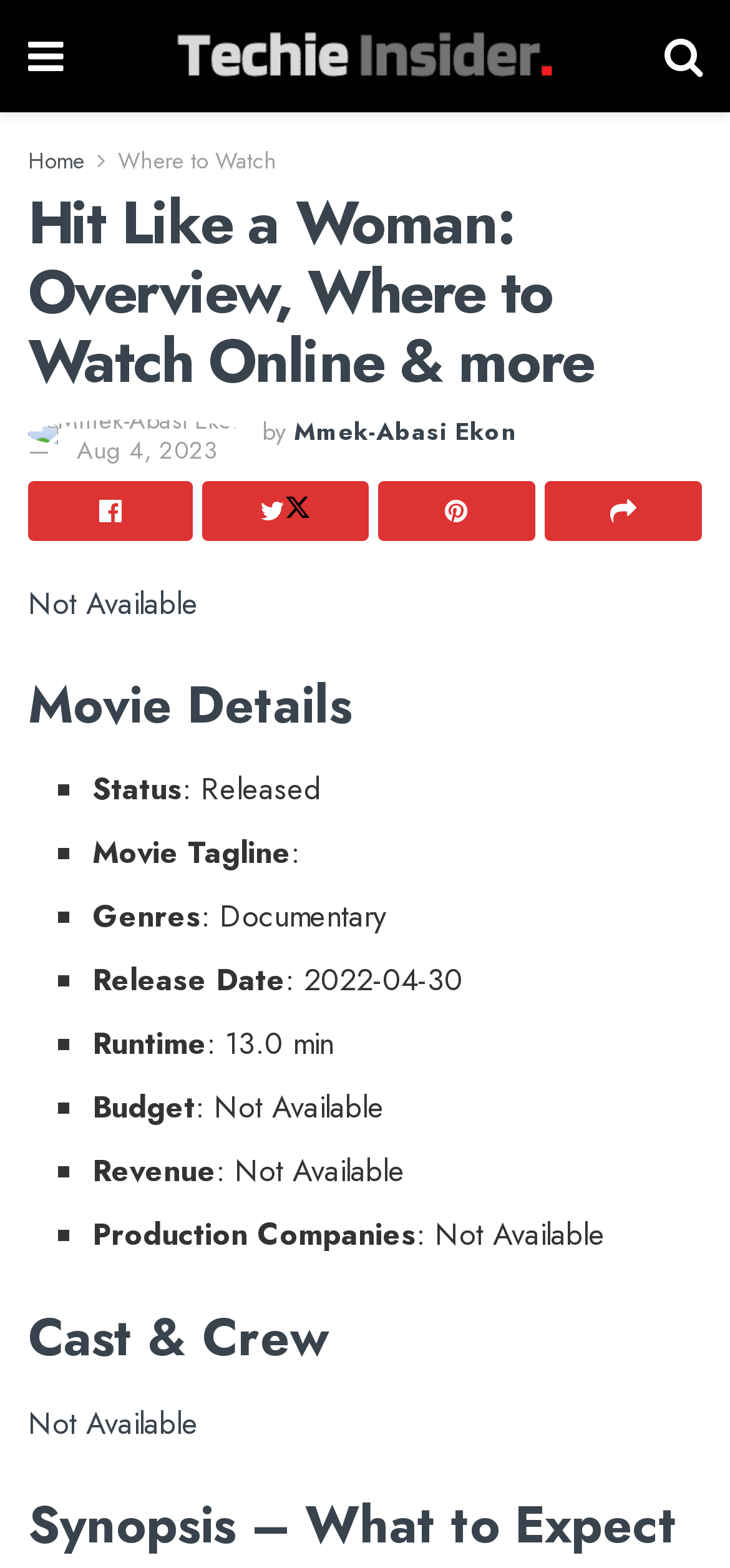Who is the author of the article?
Please use the image to provide an in-depth answer to the question.

The author of the article can be found in the link element with the text 'Mmek-Abasi Ekon' which is located below the image of the author.